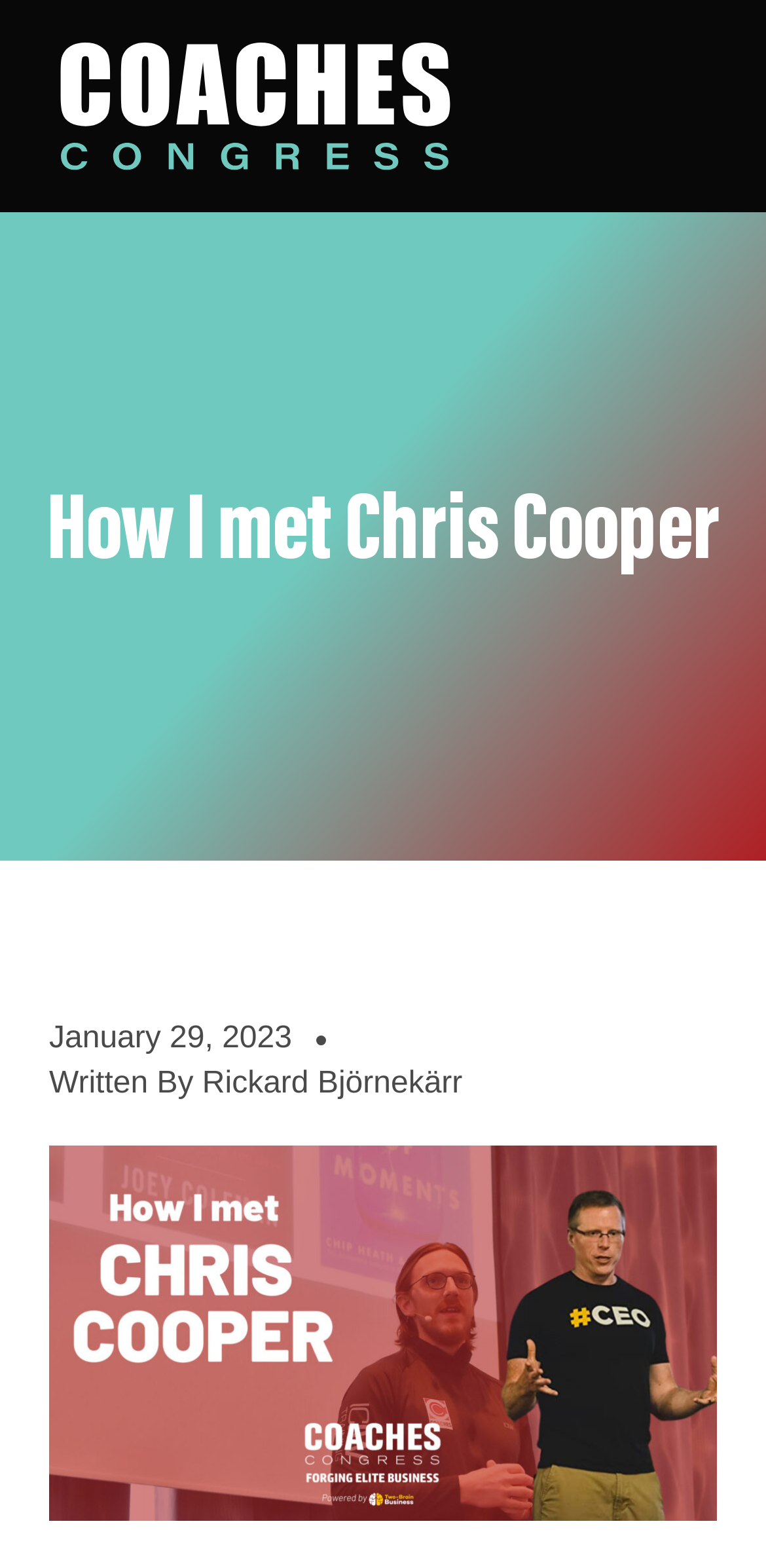Who is the author of the article?
Answer the question with detailed information derived from the image.

I found the author's name by looking at the static text element 'Written By' and the adjacent static text element 'Rickard Björnekärr' which is located below the date of the article.